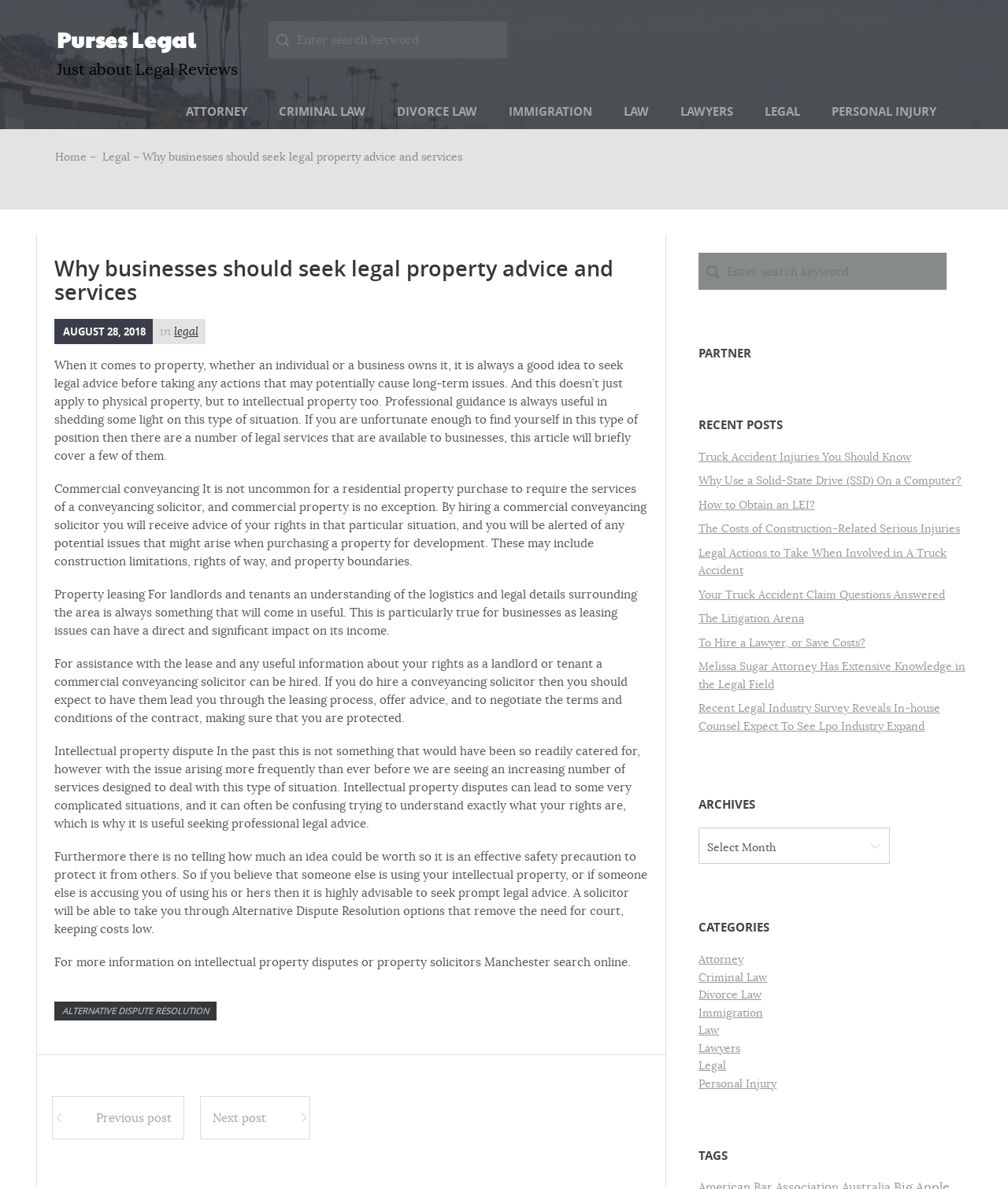Give an extensive and precise description of the webpage.

The webpage is about legal services and advice, with a focus on property law. At the top, there is a heading "Purses Legal" and a link to the same name. Below it, there is a search bar with a placeholder text "Enter search keyword". 

To the right of the search bar, there are several links to different legal categories, including "ATTORNEY", "CRIMINAL LAW", "DIVORCE LAW", "IMMIGRATION", "LAW", "LAWYERS", "LEGAL", and "PERSONAL INJURY". 

Below the search bar, there is a heading "Why businesses should seek legal property advice and services" followed by a brief introduction to the importance of seeking legal advice when dealing with property matters. 

The main content of the webpage is divided into several sections, each discussing a different aspect of property law, including commercial conveyancing, property leasing, and intellectual property disputes. Each section provides a brief overview of the topic and the benefits of seeking professional legal advice.

To the right of the main content, there are several complementary sections, including "PARTNER", "RECENT POSTS", "ARCHIVES", and "CATEGORIES". The "RECENT POSTS" section lists several links to recent articles on various legal topics, while the "ARCHIVES" section allows users to select a month to view archived posts. The "CATEGORIES" section lists links to different legal categories, similar to the ones at the top of the page.

At the bottom of the page, there are links to "Previous post" and "Next post", allowing users to navigate through the blog posts.